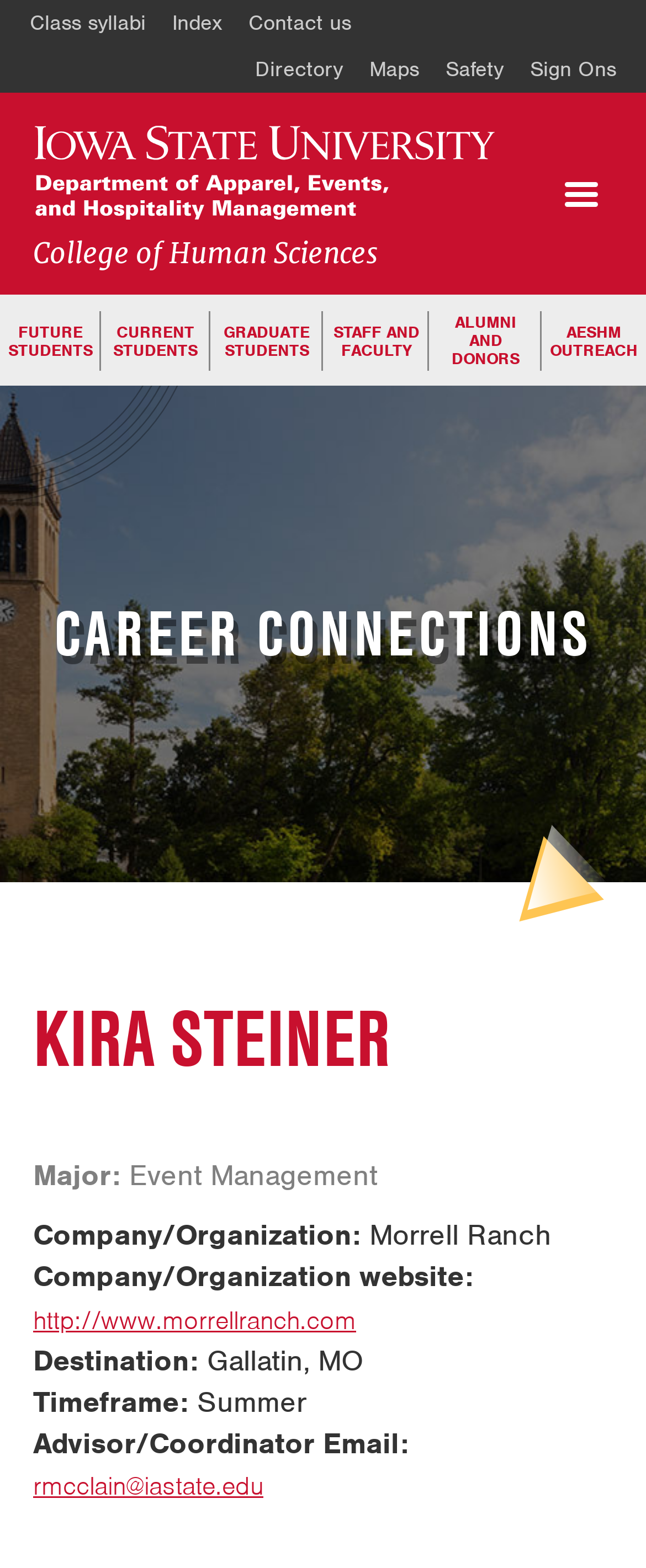Identify the bounding box coordinates for the element that needs to be clicked to fulfill this instruction: "Click on Class syllabi". Provide the coordinates in the format of four float numbers between 0 and 1: [left, top, right, bottom].

[0.026, 0.0, 0.246, 0.03]